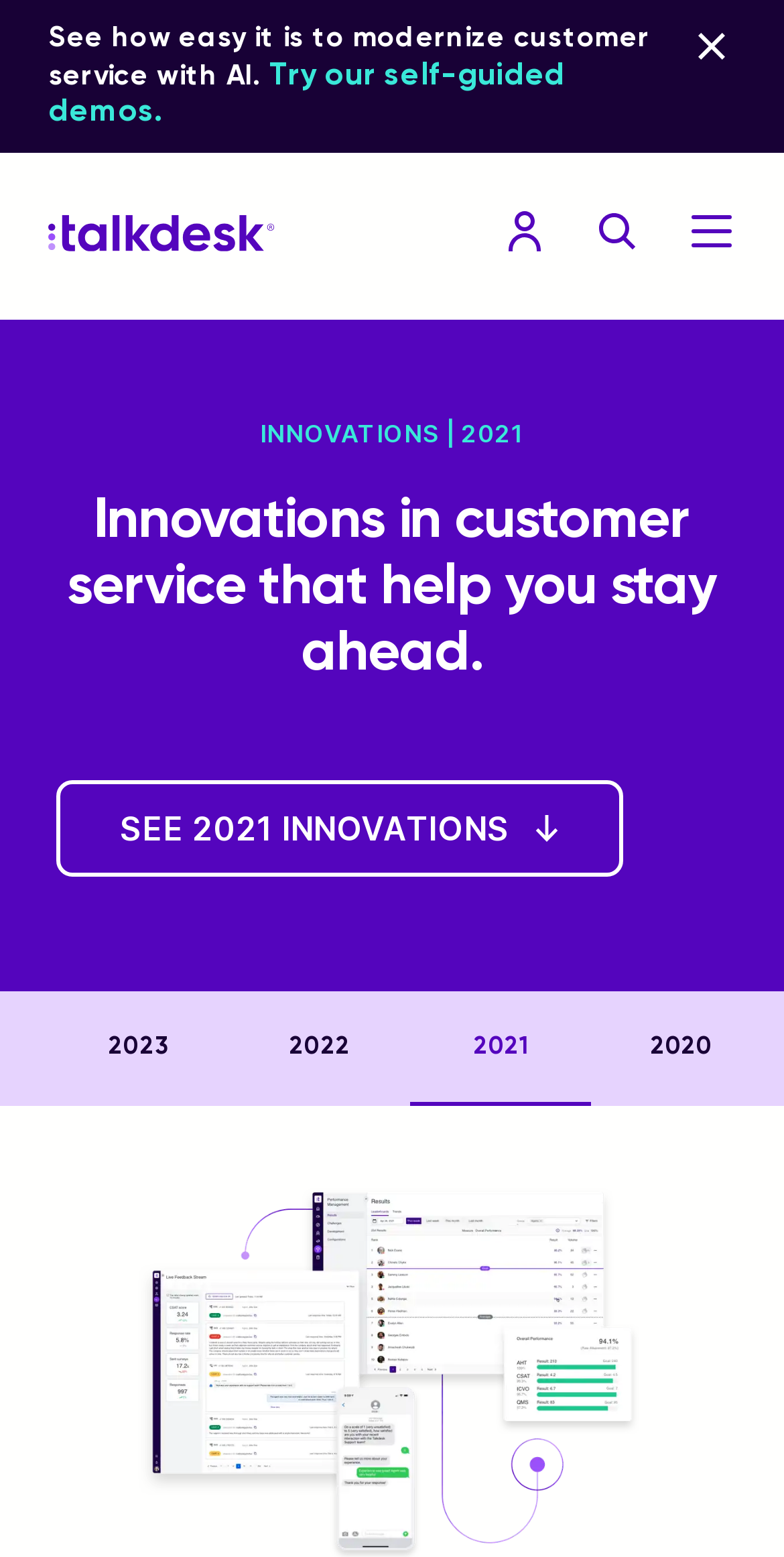What is the text of the heading element?
Please use the image to deliver a detailed and complete answer.

I found the heading element with the ID 596, which has the text 'Innovations in customer service that help you stay ahead.'.